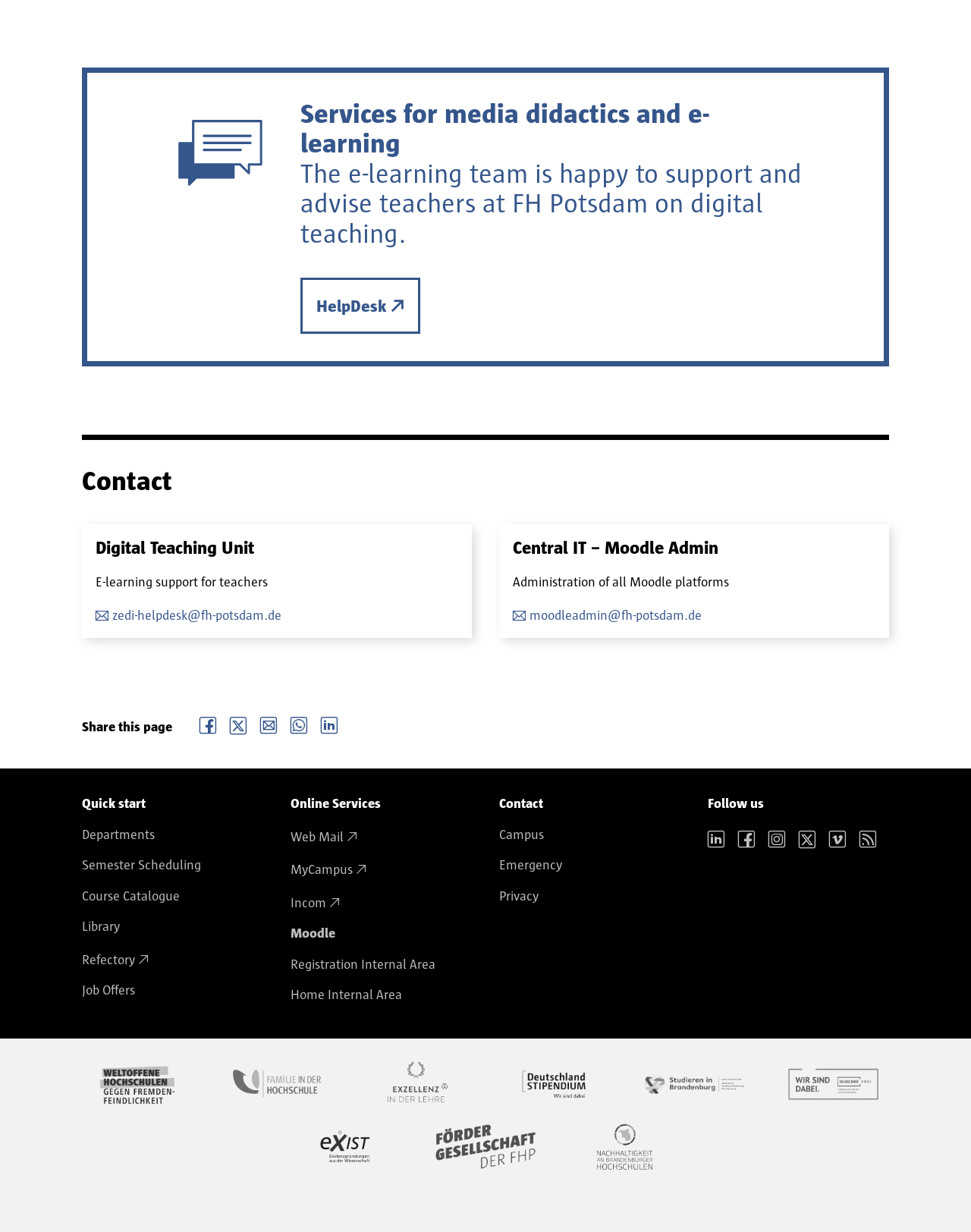Please locate the clickable area by providing the bounding box coordinates to follow this instruction: "Get help from the HelpDesk".

[0.309, 0.225, 0.432, 0.271]